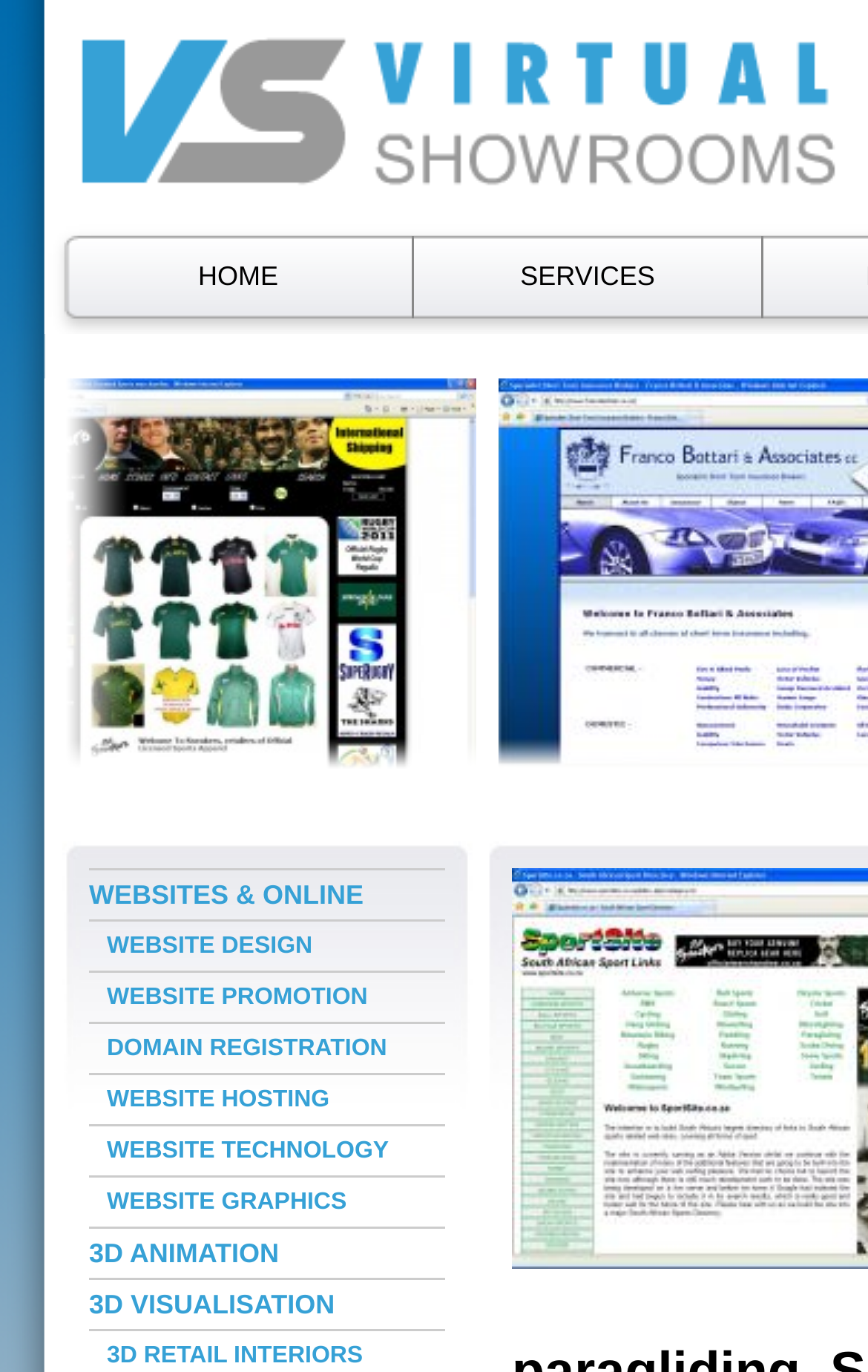What is the first link on the top navigation bar?
From the image, respond with a single word or phrase.

HOME